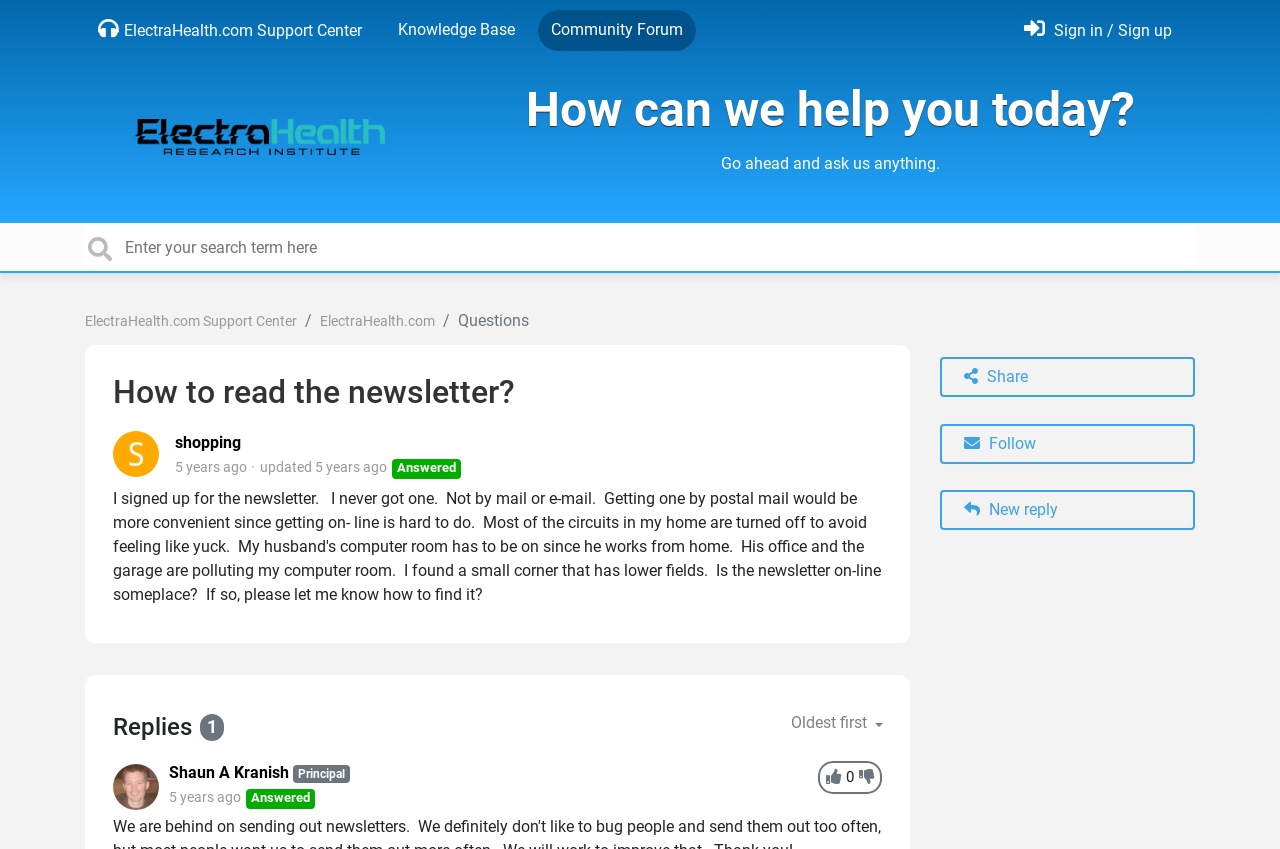Determine the bounding box coordinates of the clickable element to achieve the following action: 'Search for something'. Provide the coordinates as four float values between 0 and 1, formatted as [left, top, right, bottom].

[0.066, 0.263, 0.934, 0.319]